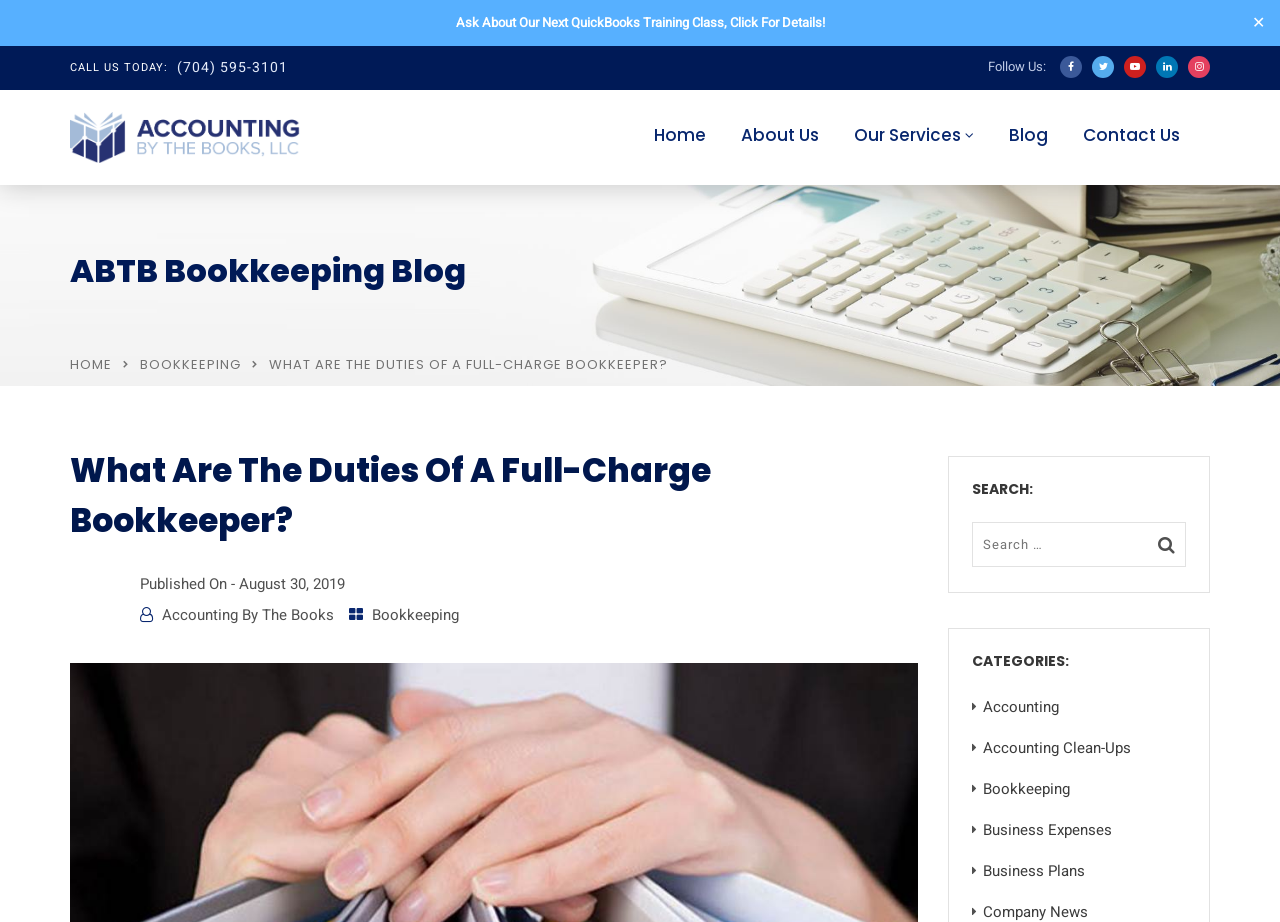Provide the bounding box coordinates in the format (top-left x, top-left y, bottom-right x, bottom-right y). All values are floating point numbers between 0 and 1. Determine the bounding box coordinate of the UI element described as: Bookkeeping

[0.109, 0.385, 0.188, 0.405]